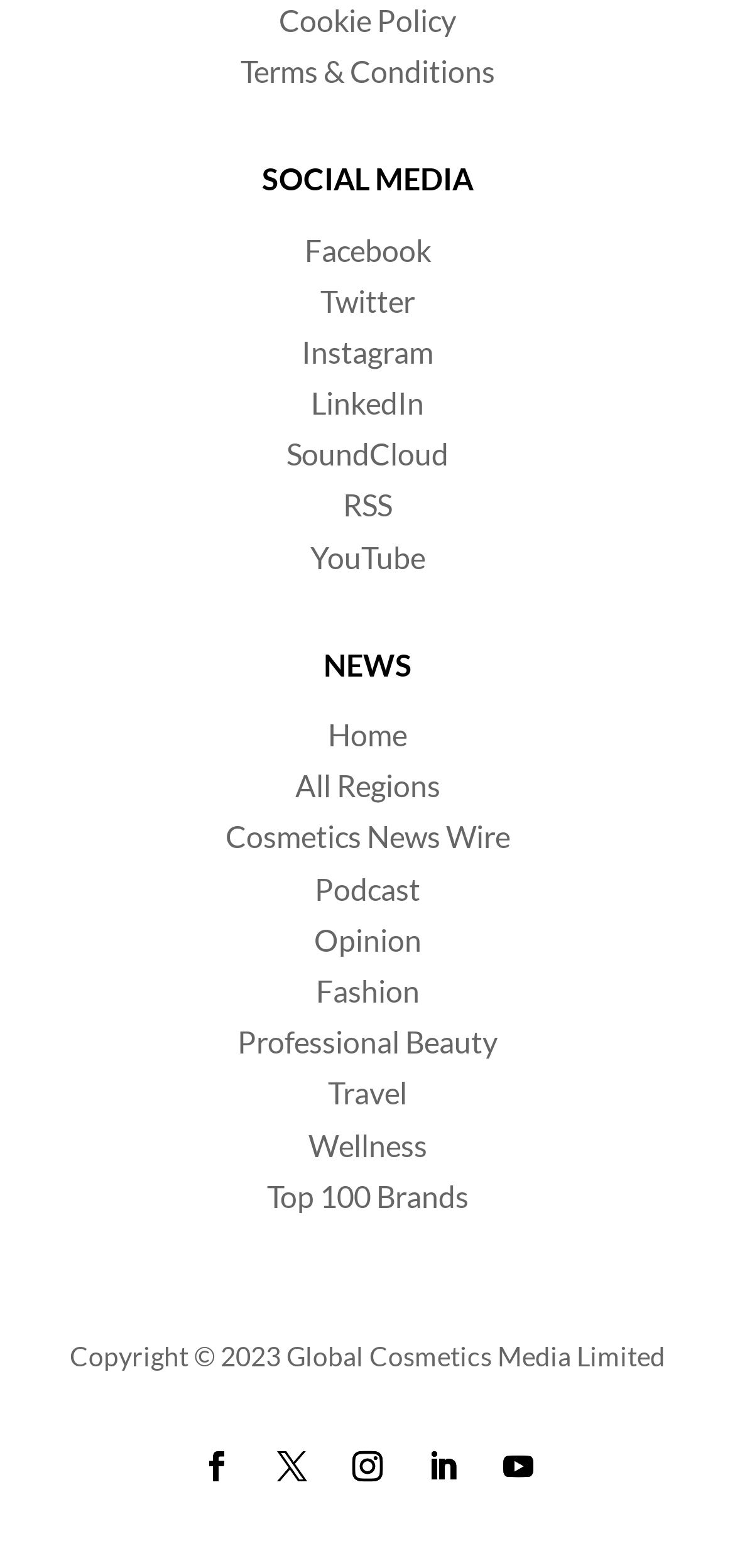Provide a short, one-word or phrase answer to the question below:
How many social media links are available?

8